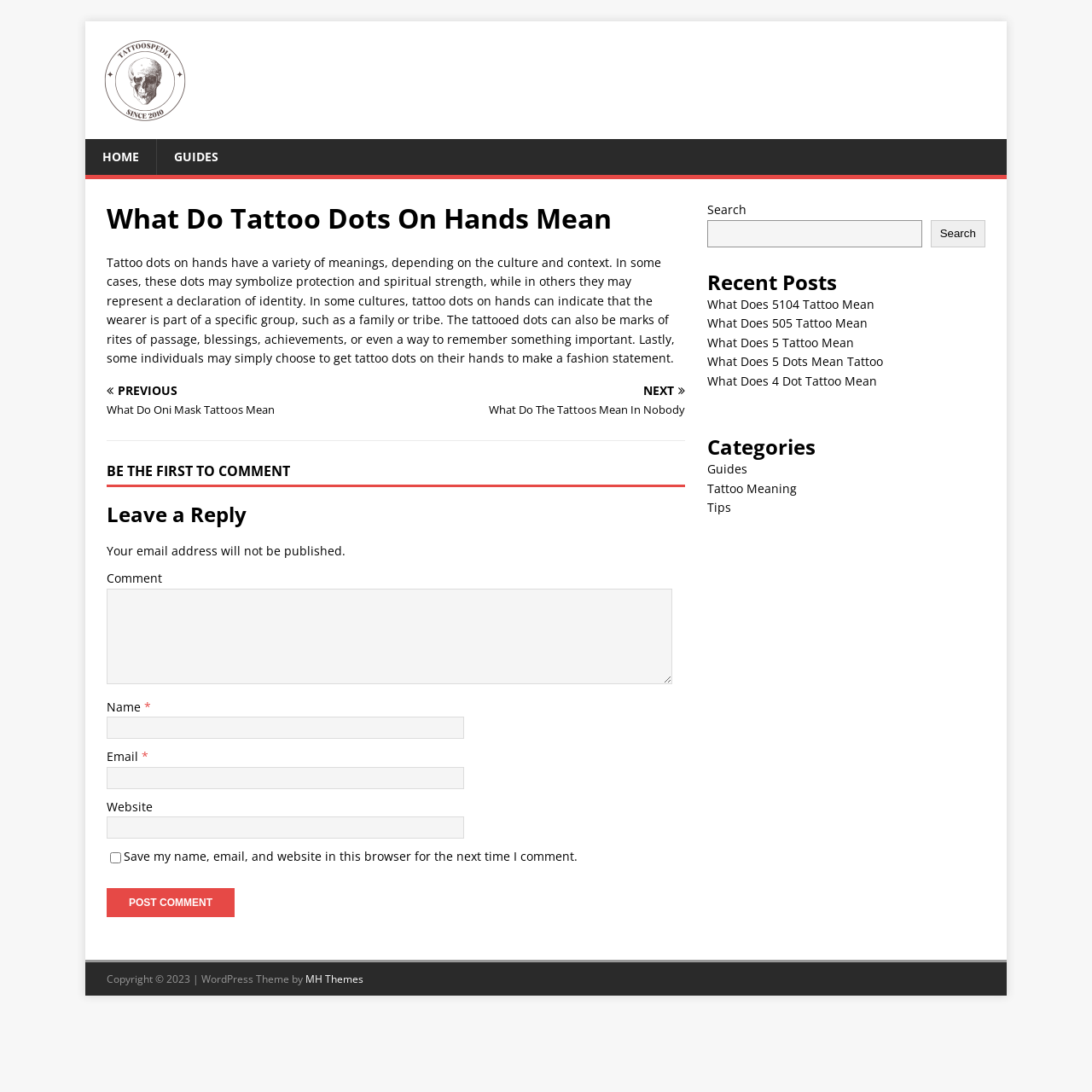What is the purpose of the textbox labeled 'Comment'?
Please respond to the question with a detailed and informative answer.

The textbox labeled 'Comment' is part of the comment section, which allows users to leave a comment on the article. The presence of this textbox, along with the 'Name' and 'Email' textboxes, suggests that users can input their comments and personal information to submit a comment.